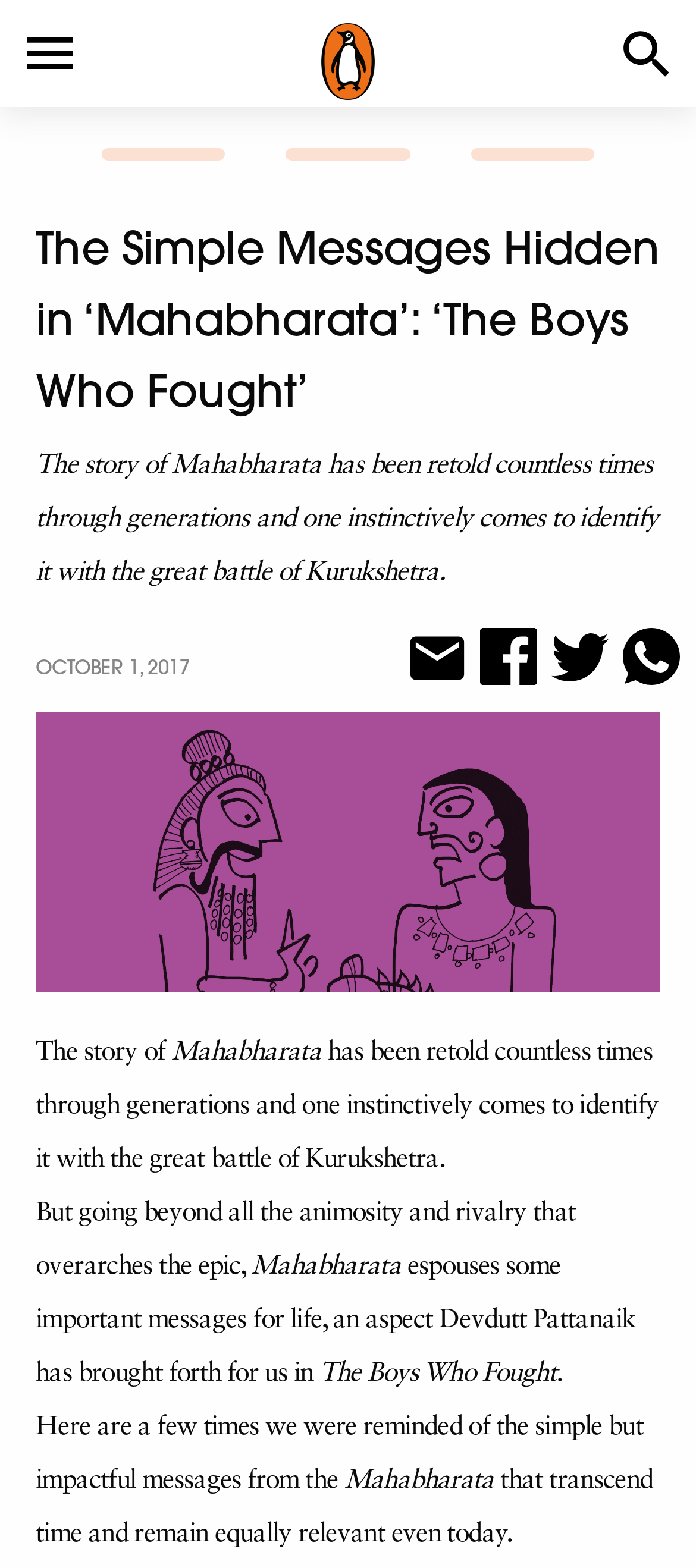What is the story of Mahabharata associated with?
Refer to the image and give a detailed response to the question.

The story of Mahabharata has been retold countless times through generations and one instinctively comes to identify it with the great battle of Kurukshetra, as mentioned in the text.